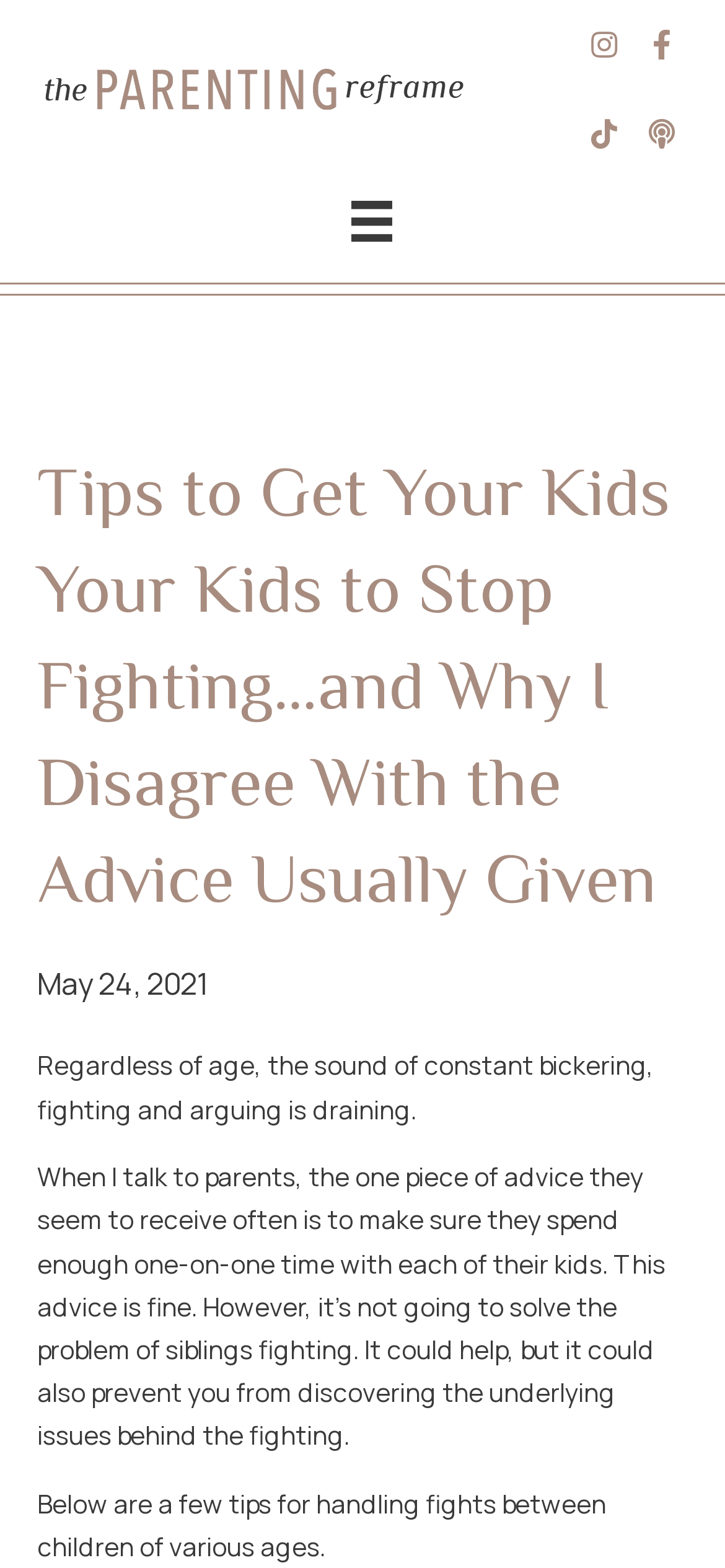What is the purpose of the article?
Based on the screenshot, provide your answer in one word or phrase.

To provide tips to stop kids from fighting